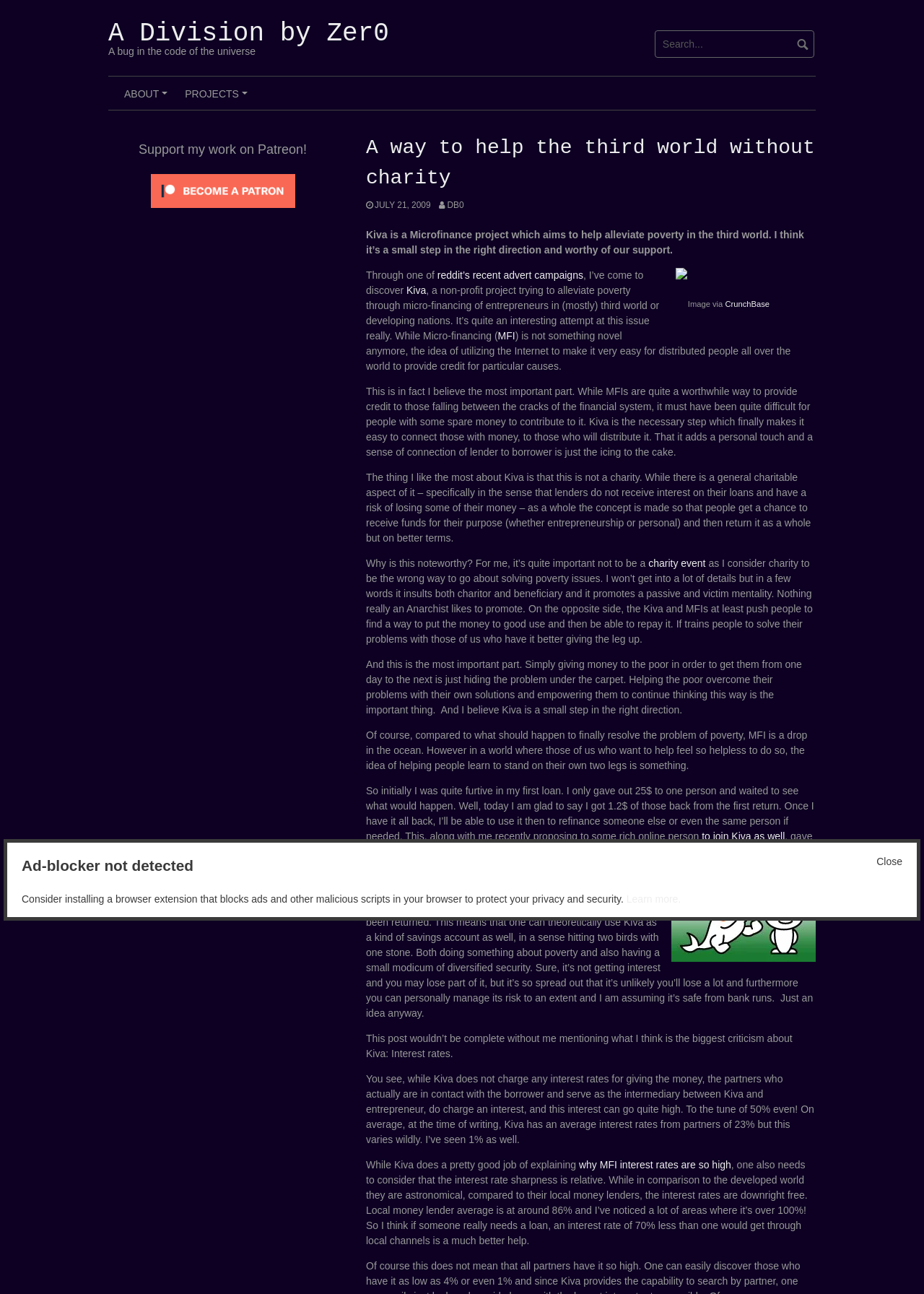Locate the bounding box coordinates of the clickable part needed for the task: "Go to ABOUT page".

[0.125, 0.059, 0.191, 0.085]